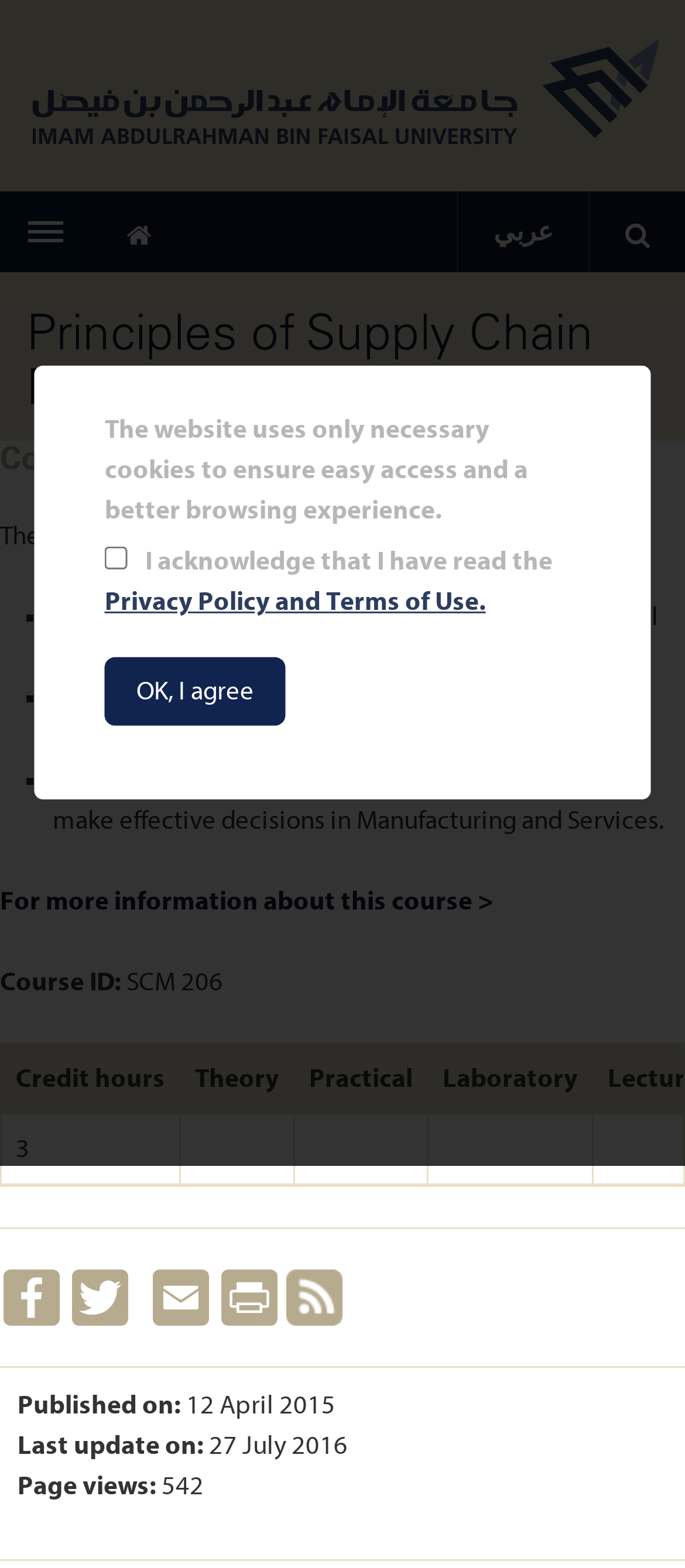Specify the bounding box coordinates of the area to click in order to execute this command: 'Check the website developer'. The coordinates should consist of four float numbers ranging from 0 to 1, and should be formatted as [left, top, right, bottom].

None